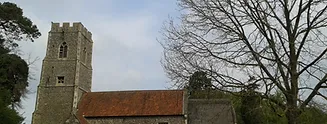Give a one-word or one-phrase response to the question:
What is the significance of the image?

testament to history and community